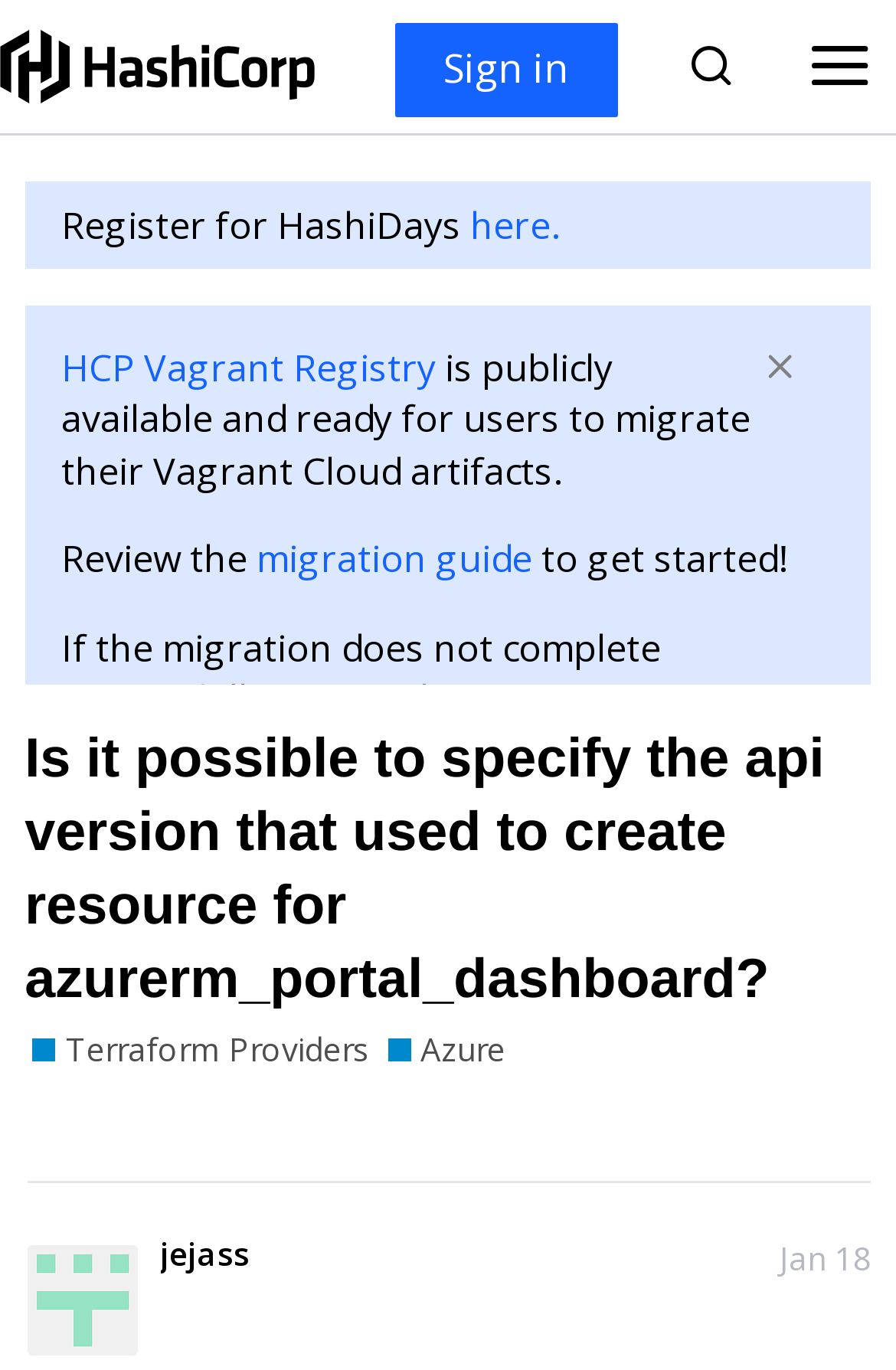Please find and give the text of the main heading on the webpage.

Is it possible to specify the api version that used to create resource for azurerm_portal_dashboard?